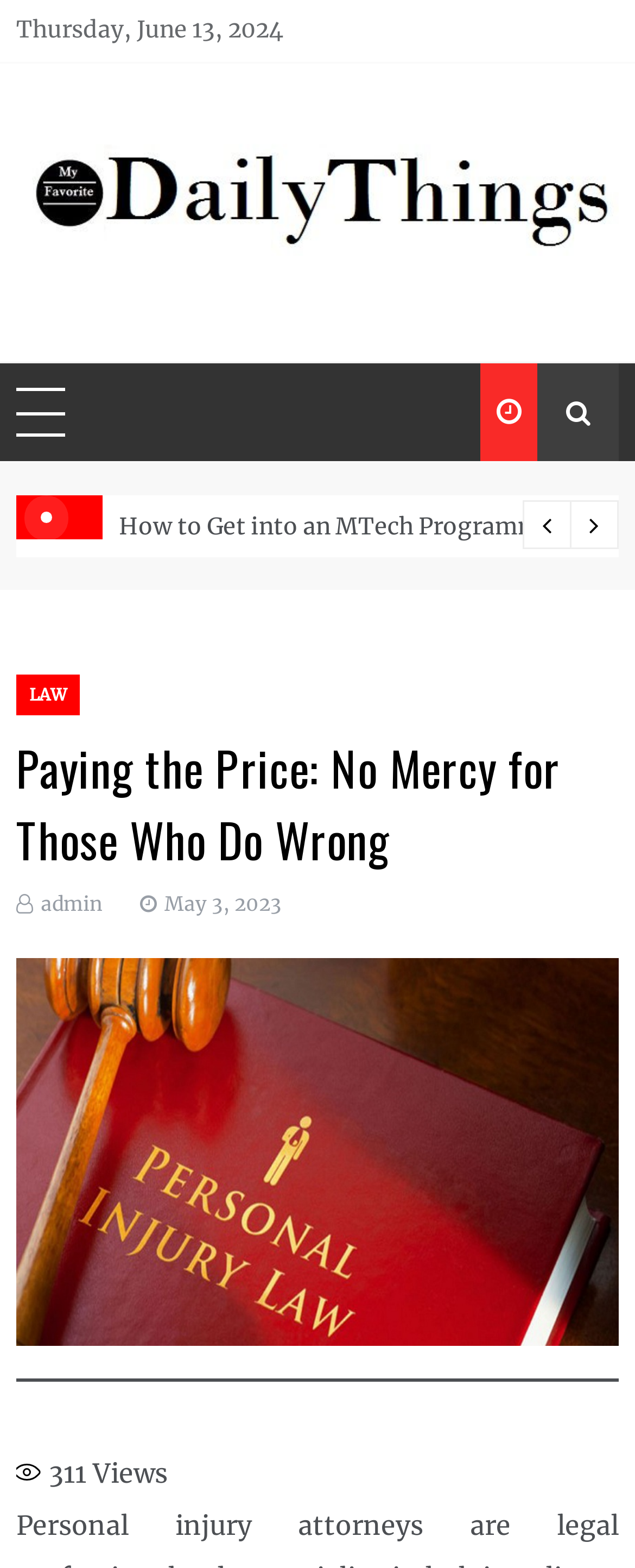Respond to the question below with a single word or phrase:
What is the author of the article?

admin